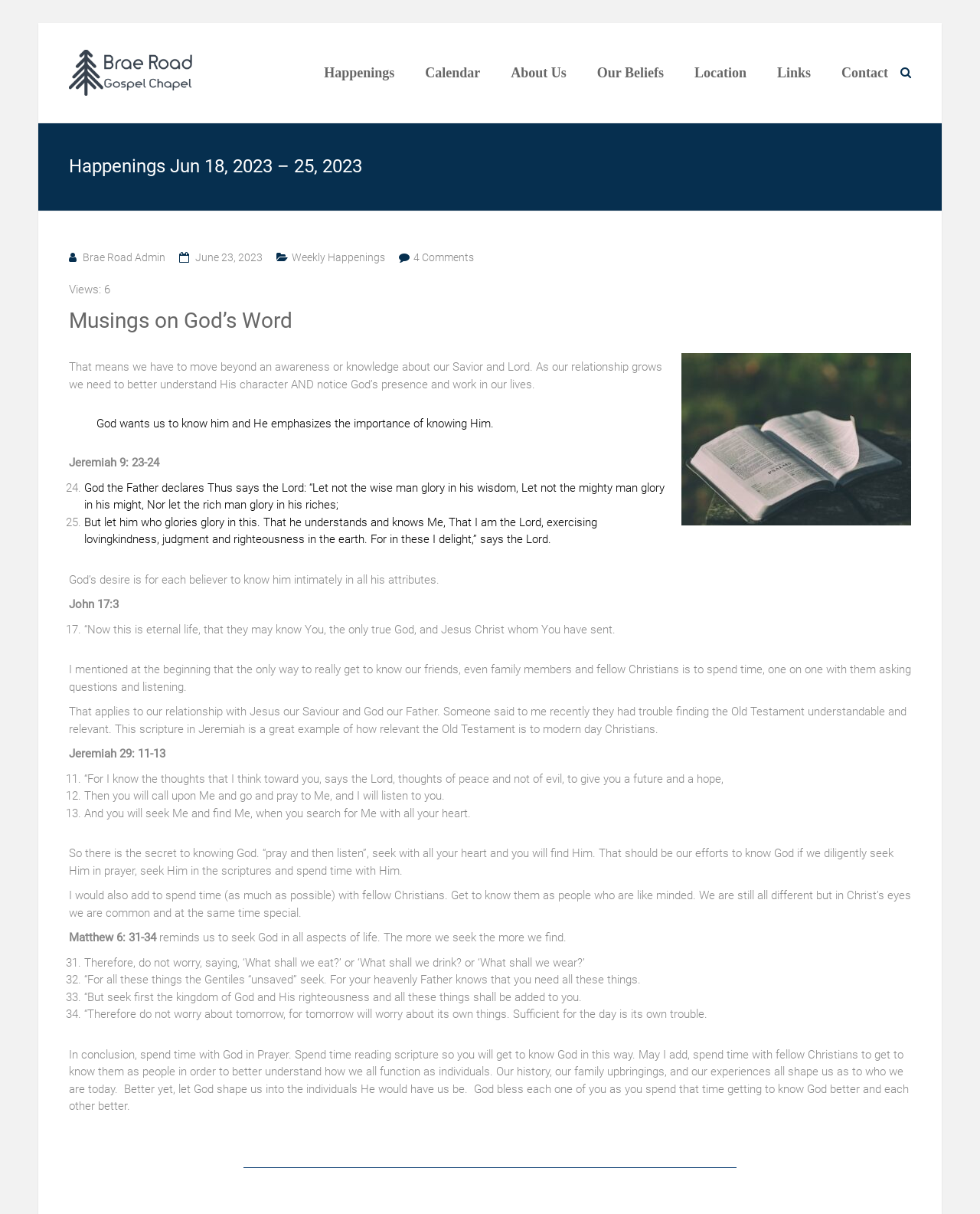Pinpoint the bounding box coordinates of the clickable element to carry out the following instruction: "Click on 'Happenings'."

[0.331, 0.038, 0.403, 0.082]